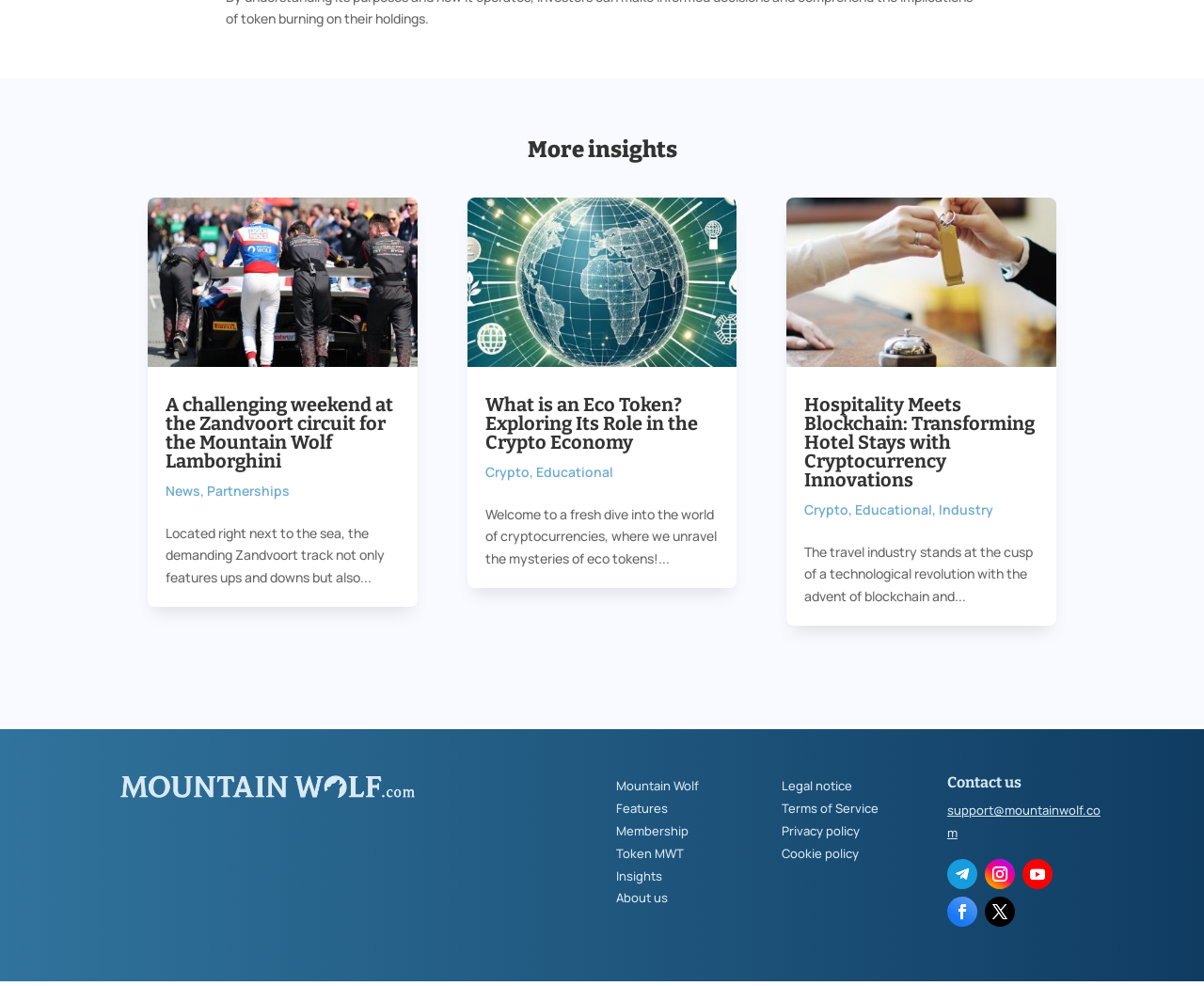Please specify the bounding box coordinates of the area that should be clicked to accomplish the following instruction: "Learn about Hospitality Meets Blockchain". The coordinates should consist of four float numbers between 0 and 1, i.e., [left, top, right, bottom].

[0.653, 0.2, 0.878, 0.372]